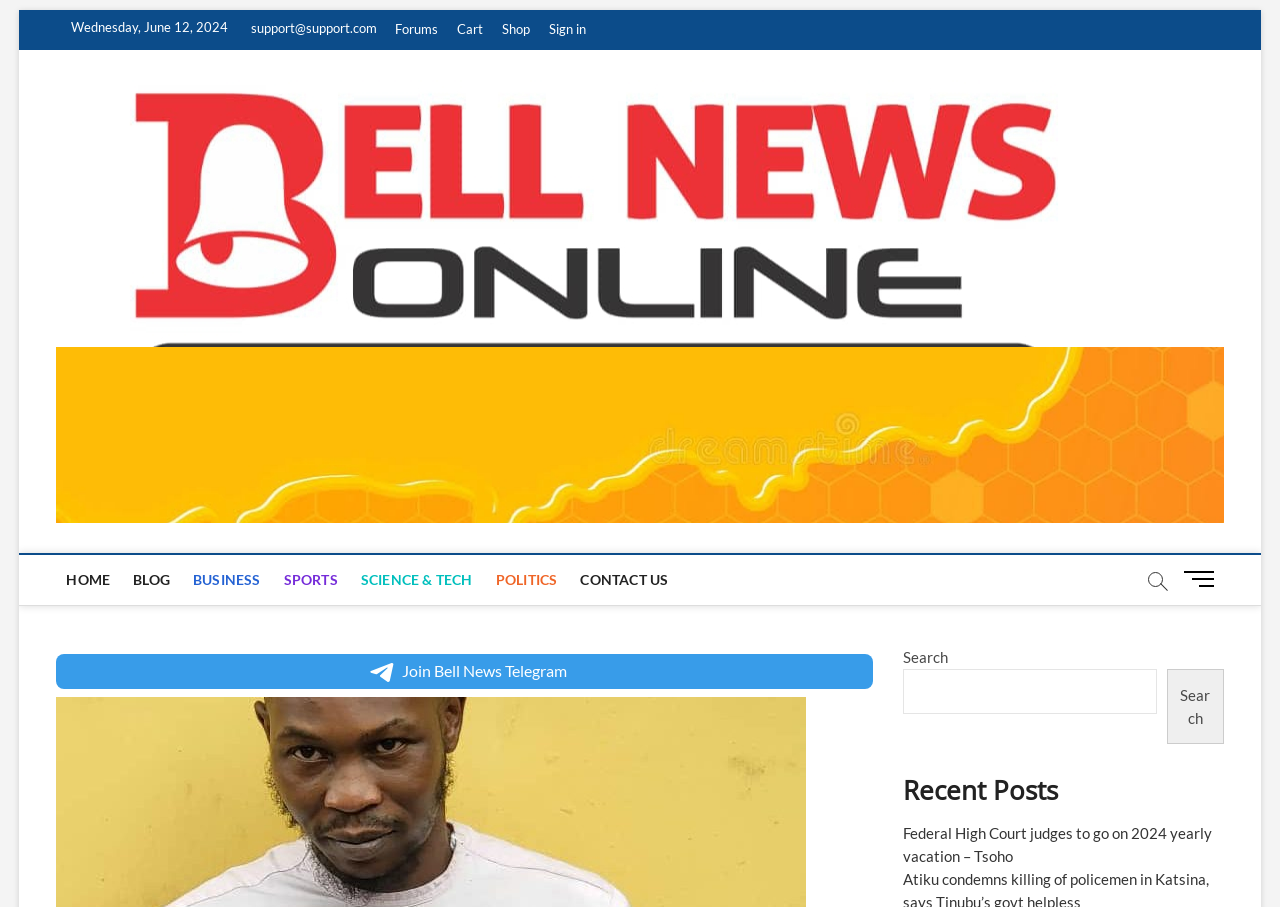What is the name of the news media organization?
Please give a detailed and elaborate answer to the question based on the image.

I found the name of the news media organization by looking at the heading element with the text 'Bell News' which is located at the top of the webpage, and also by looking at the image element with the text 'Bell news'.